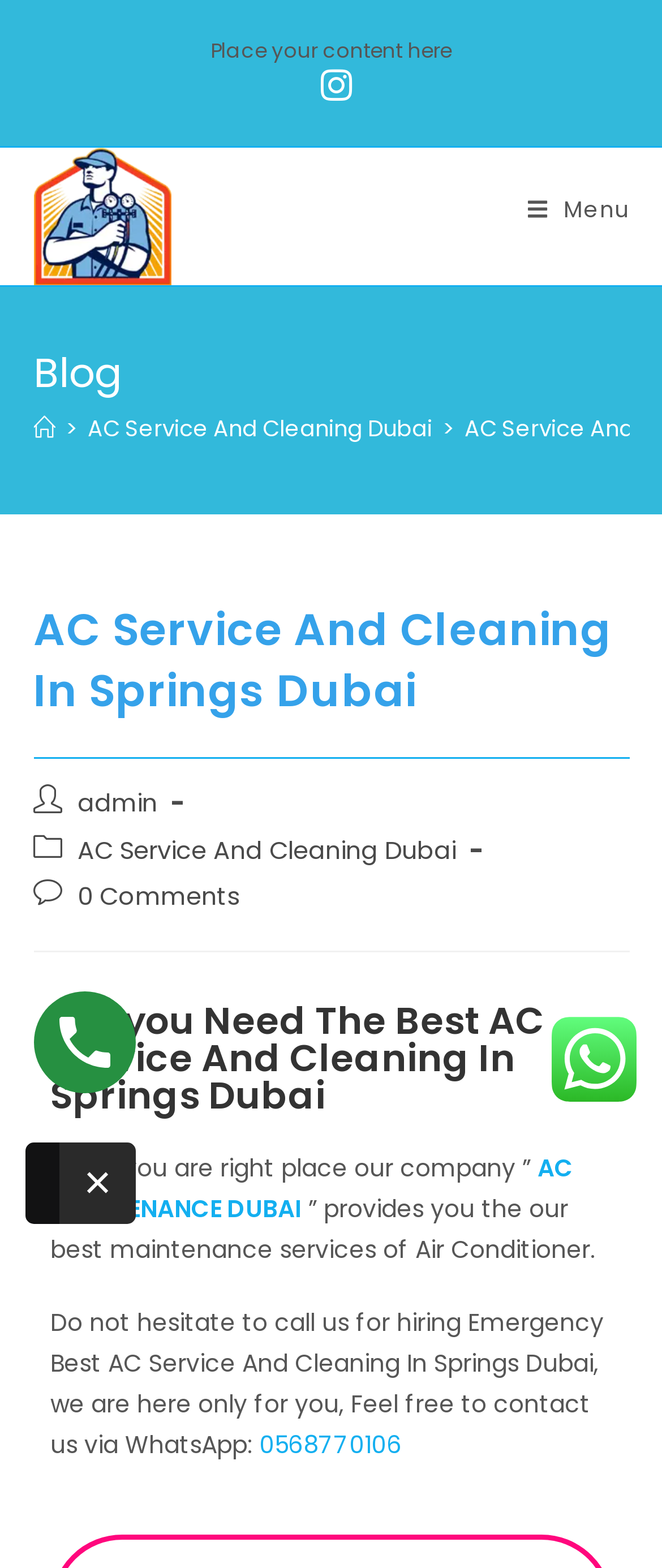Find the bounding box coordinates for the HTML element described in this sentence: "Regulations". Provide the coordinates as four float numbers between 0 and 1, in the format [left, top, right, bottom].

None